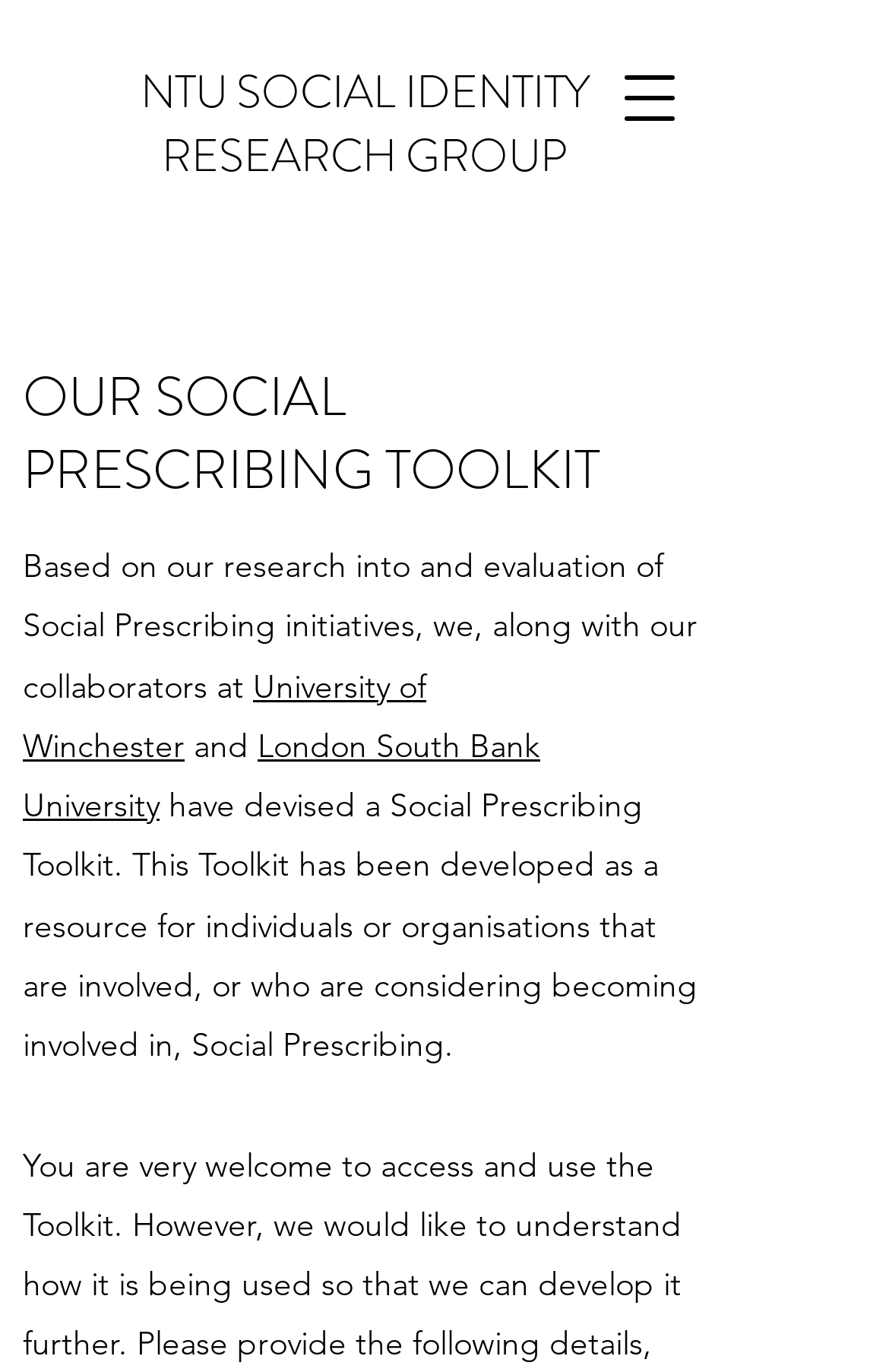Please reply with a single word or brief phrase to the question: 
What is the purpose of the Social Prescribing Toolkit?

Resource for Social Prescribing